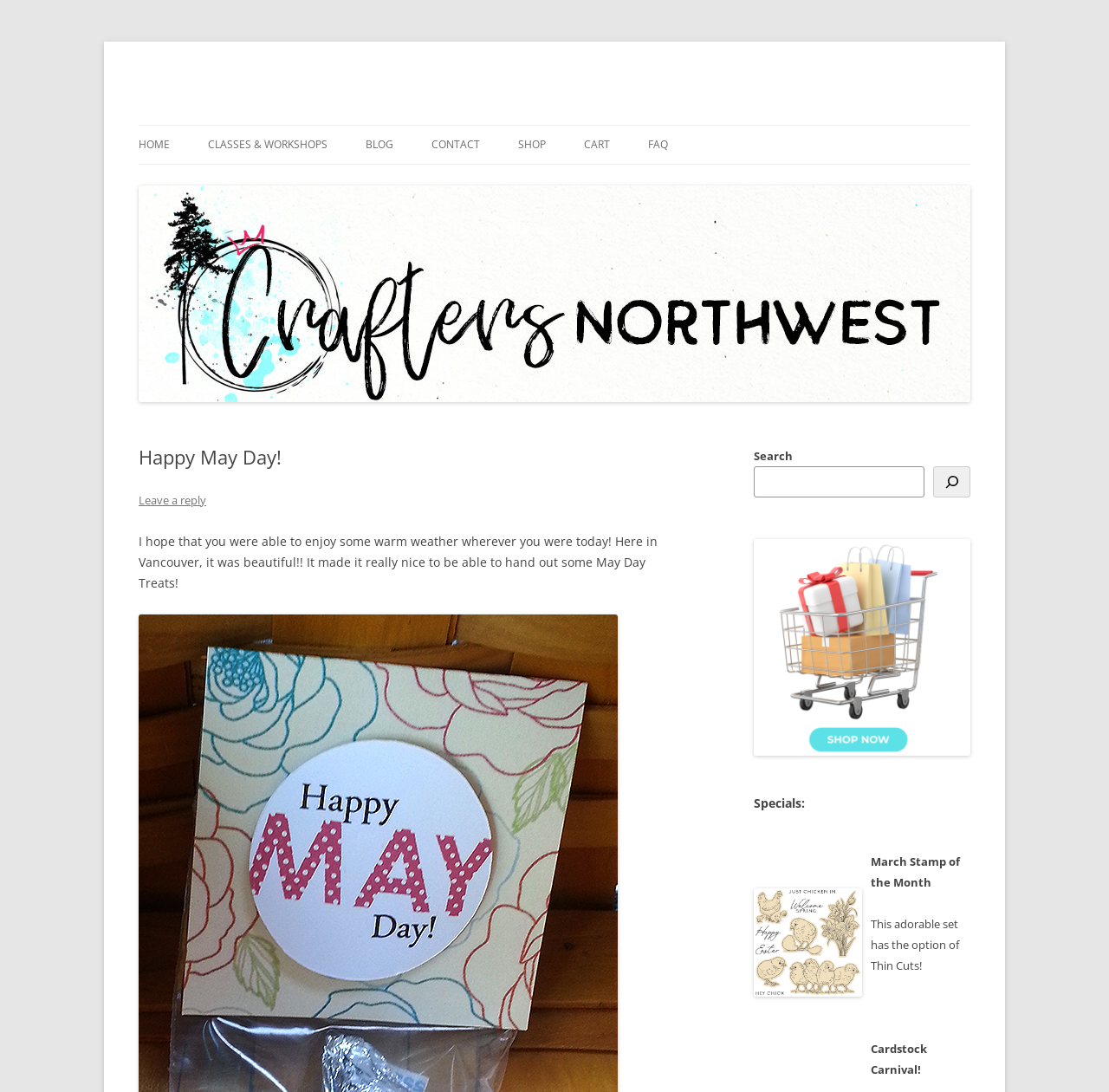Can you show the bounding box coordinates of the region to click on to complete the task described in the instruction: "Check out the SHOP"?

[0.467, 0.115, 0.492, 0.15]